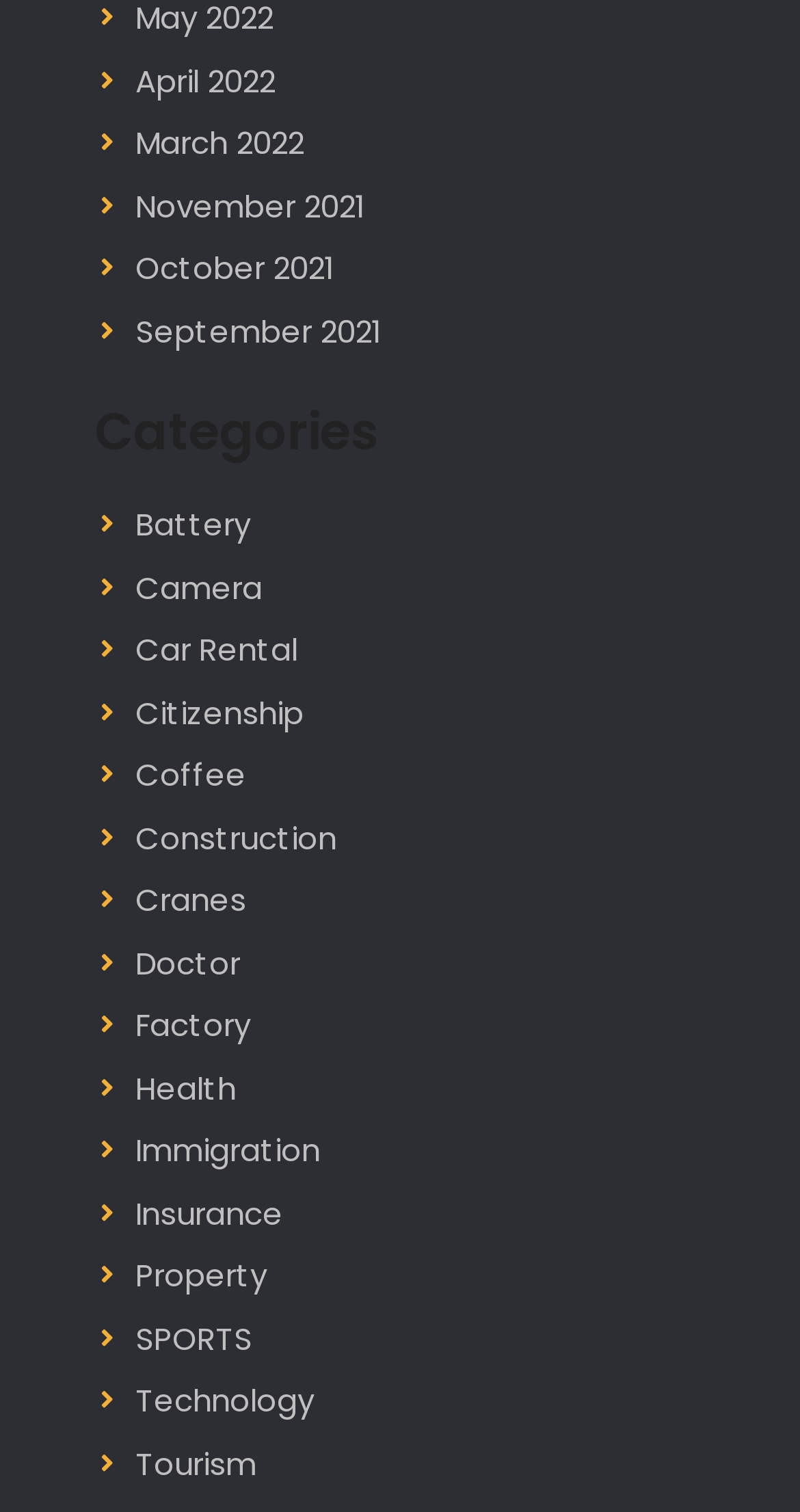Determine the bounding box coordinates of the region that needs to be clicked to achieve the task: "explore Battery".

[0.169, 0.333, 0.312, 0.362]